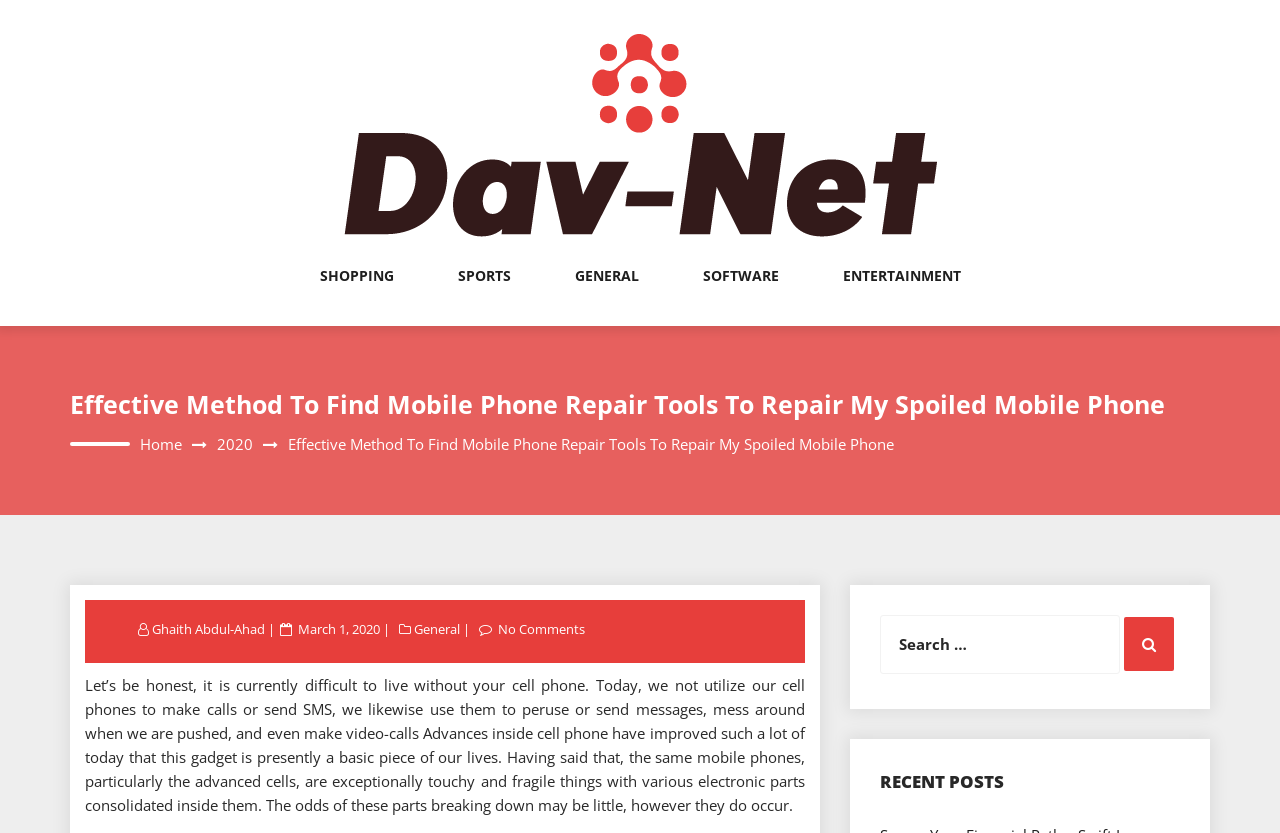Given the following UI element description: "alt="Search New Things"", find the bounding box coordinates in the webpage screenshot.

[0.266, 0.151, 0.734, 0.175]